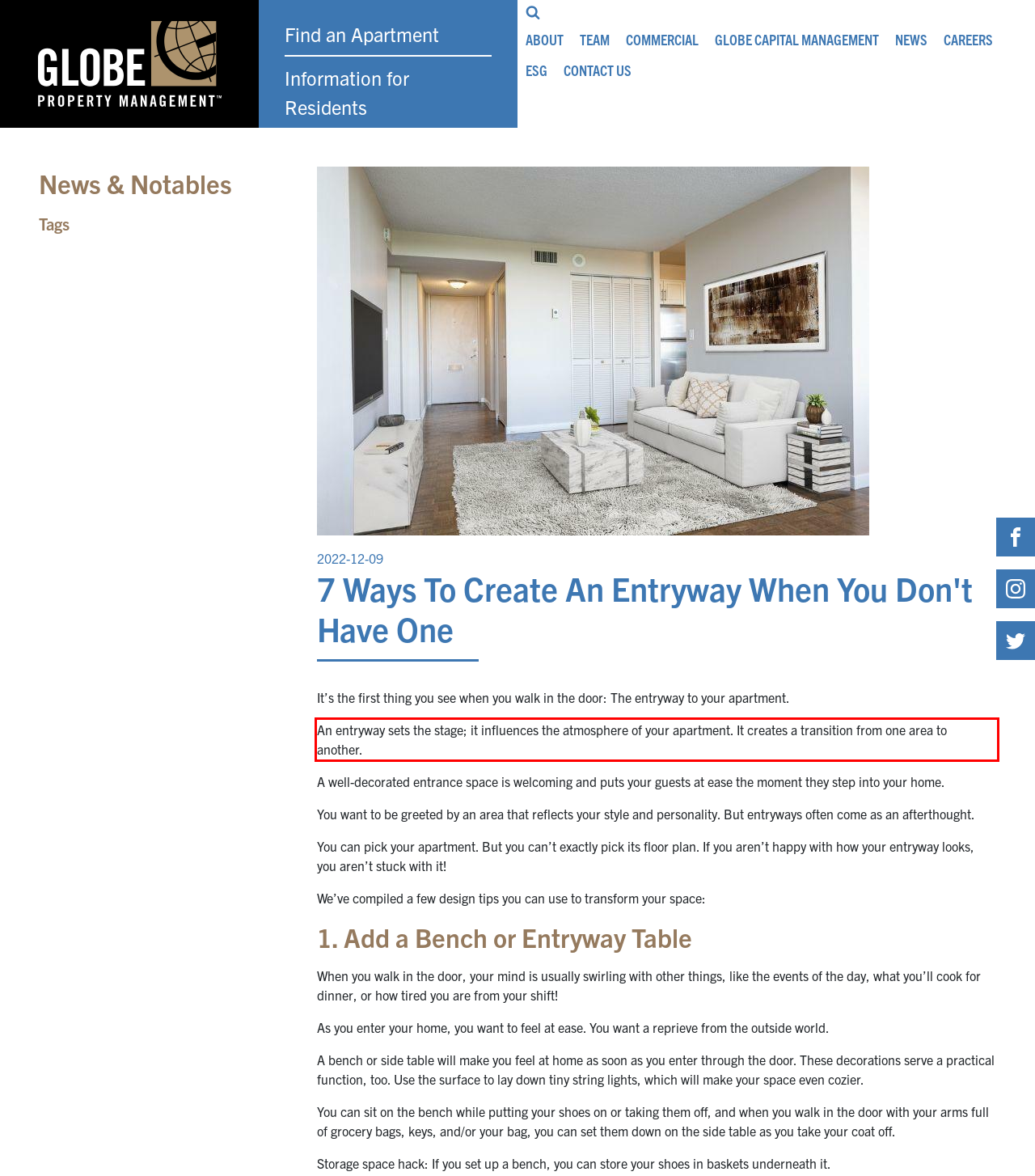Perform OCR on the text inside the red-bordered box in the provided screenshot and output the content.

An entryway sets the stage; it influences the atmosphere of your apartment. It creates a transition from one area to another.